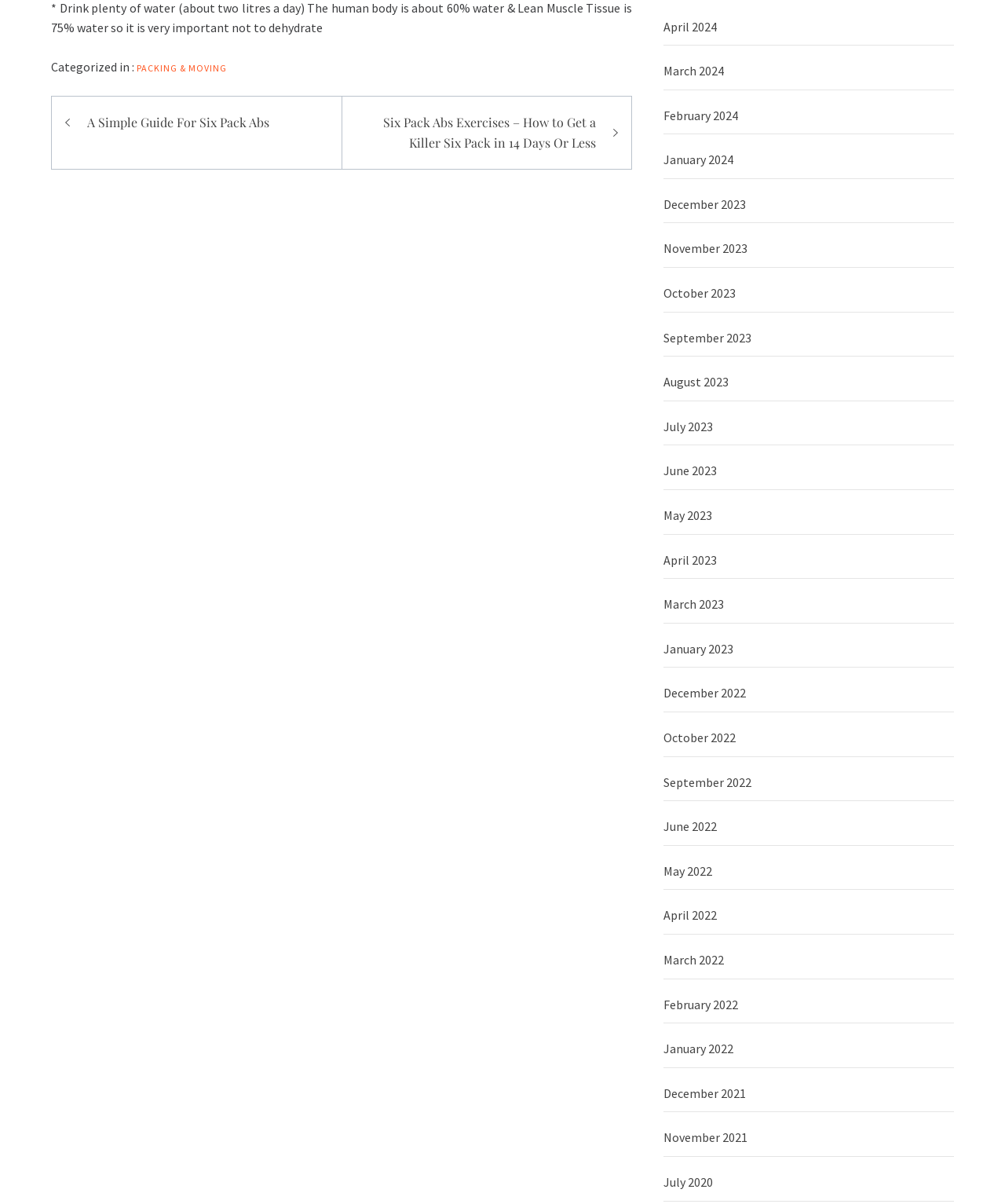Pinpoint the bounding box coordinates of the element that must be clicked to accomplish the following instruction: "View post navigation". The coordinates should be in the format of four float numbers between 0 and 1, i.e., [left, top, right, bottom].

[0.051, 0.08, 0.629, 0.141]